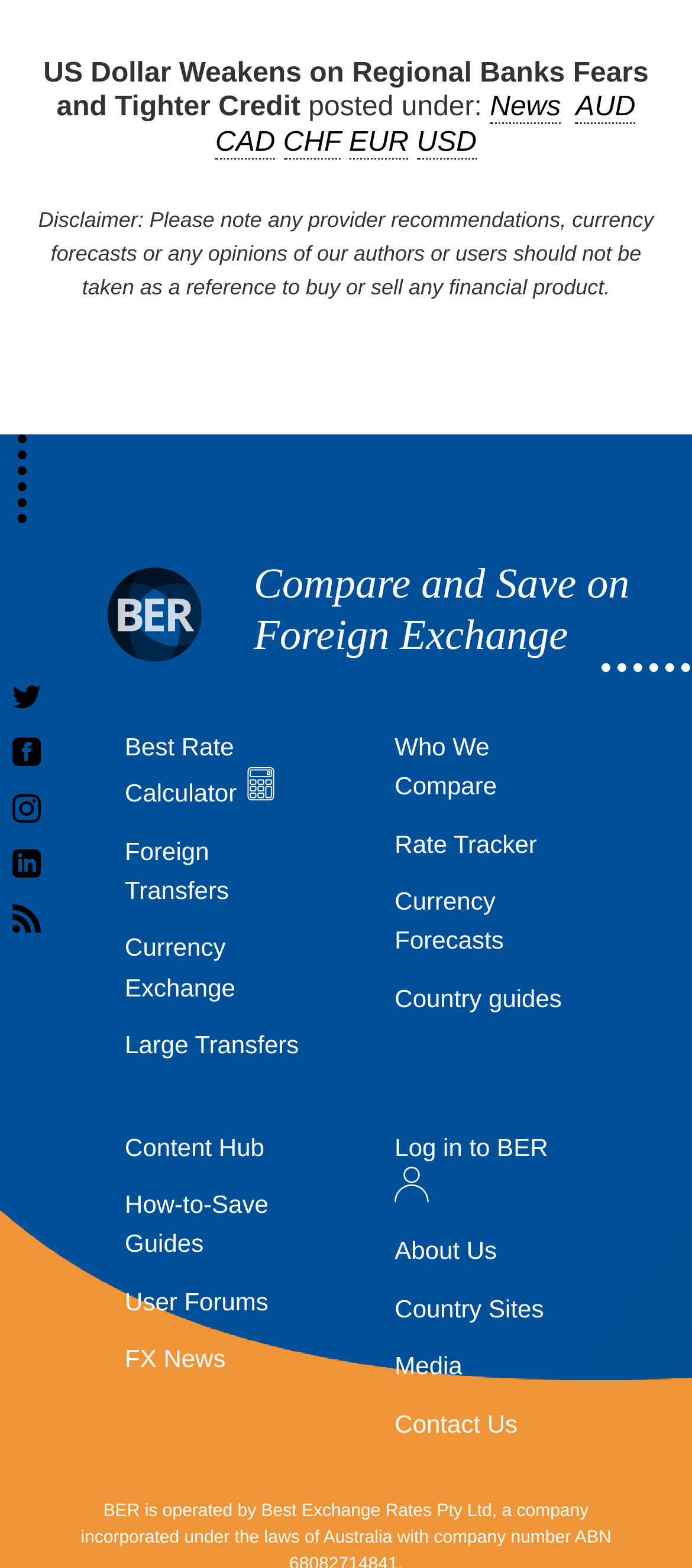Locate the bounding box for the described UI element: "Log in to BER". Ensure the coordinates are four float numbers between 0 and 1, formatted as [left, top, right, bottom].

[0.57, 0.722, 0.792, 0.77]